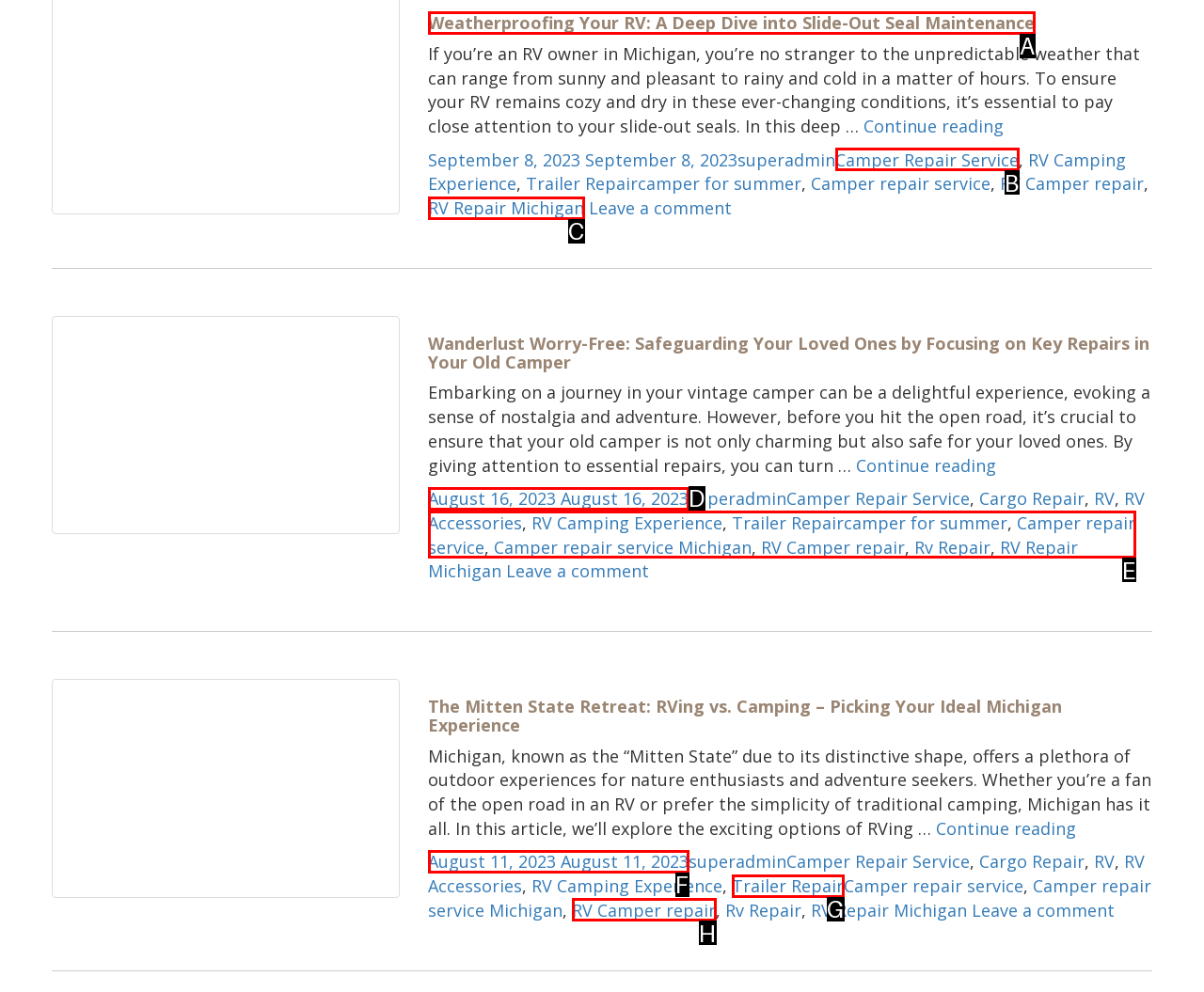From the provided options, which letter corresponds to the element described as: Camper repair service
Answer with the letter only.

E